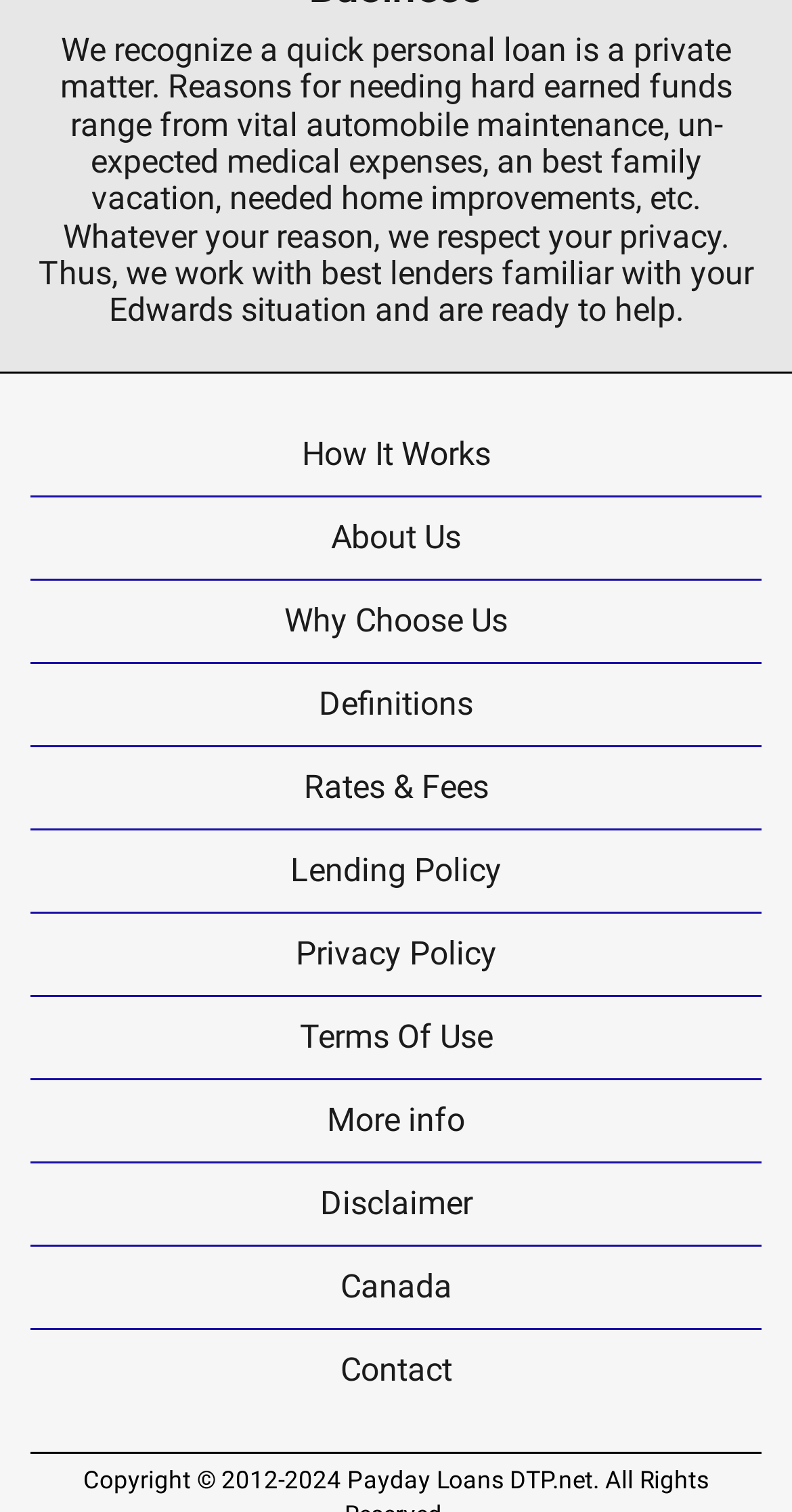Identify the bounding box coordinates necessary to click and complete the given instruction: "Go to the FAQ page".

None